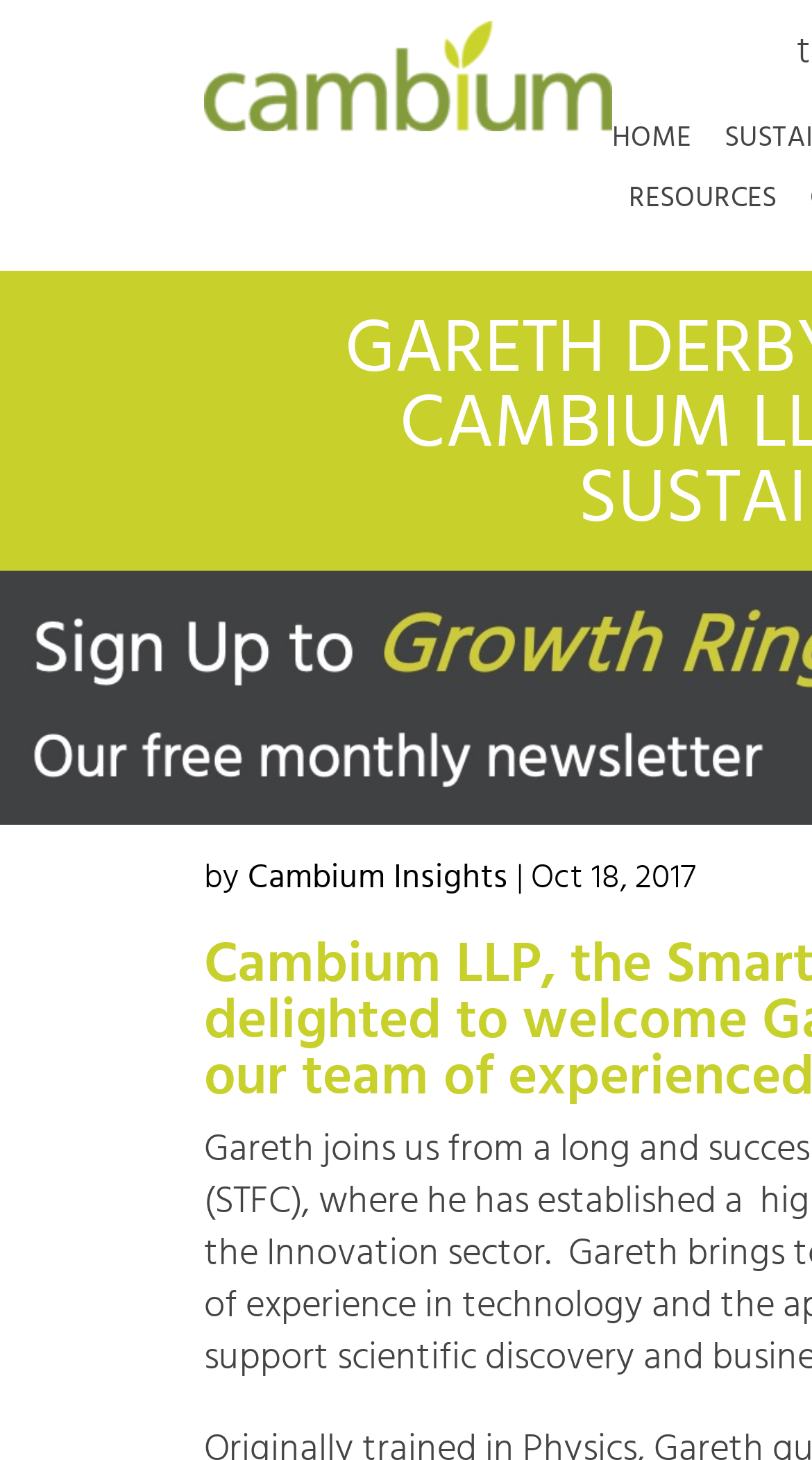How many main navigation links are there?
Provide a detailed and extensive answer to the question.

There are two main navigation links, 'HOME' and 'RESOURCES', which can be found at the top of the webpage.